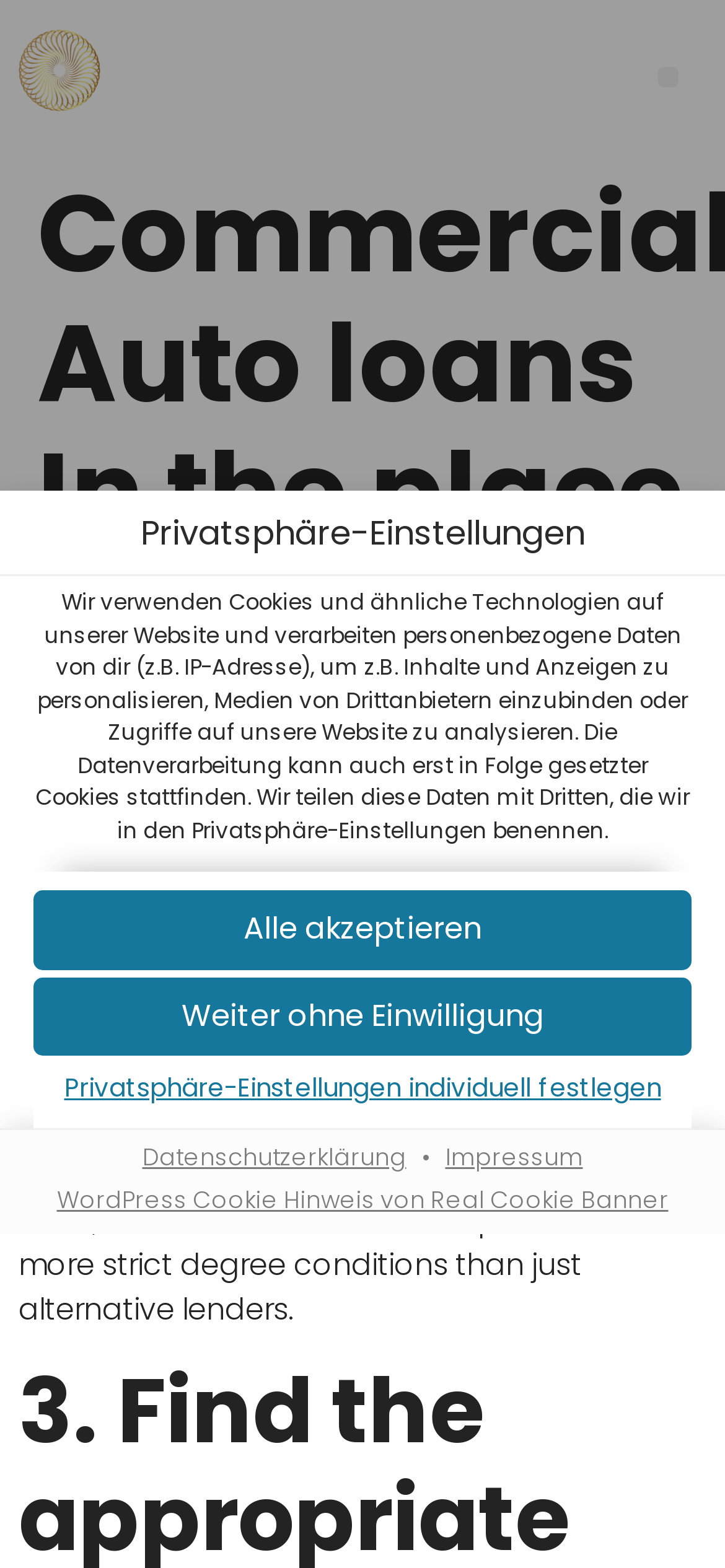Locate the bounding box coordinates of the area where you should click to accomplish the instruction: "Read data protection declaration".

[0.433, 0.687, 0.769, 0.706]